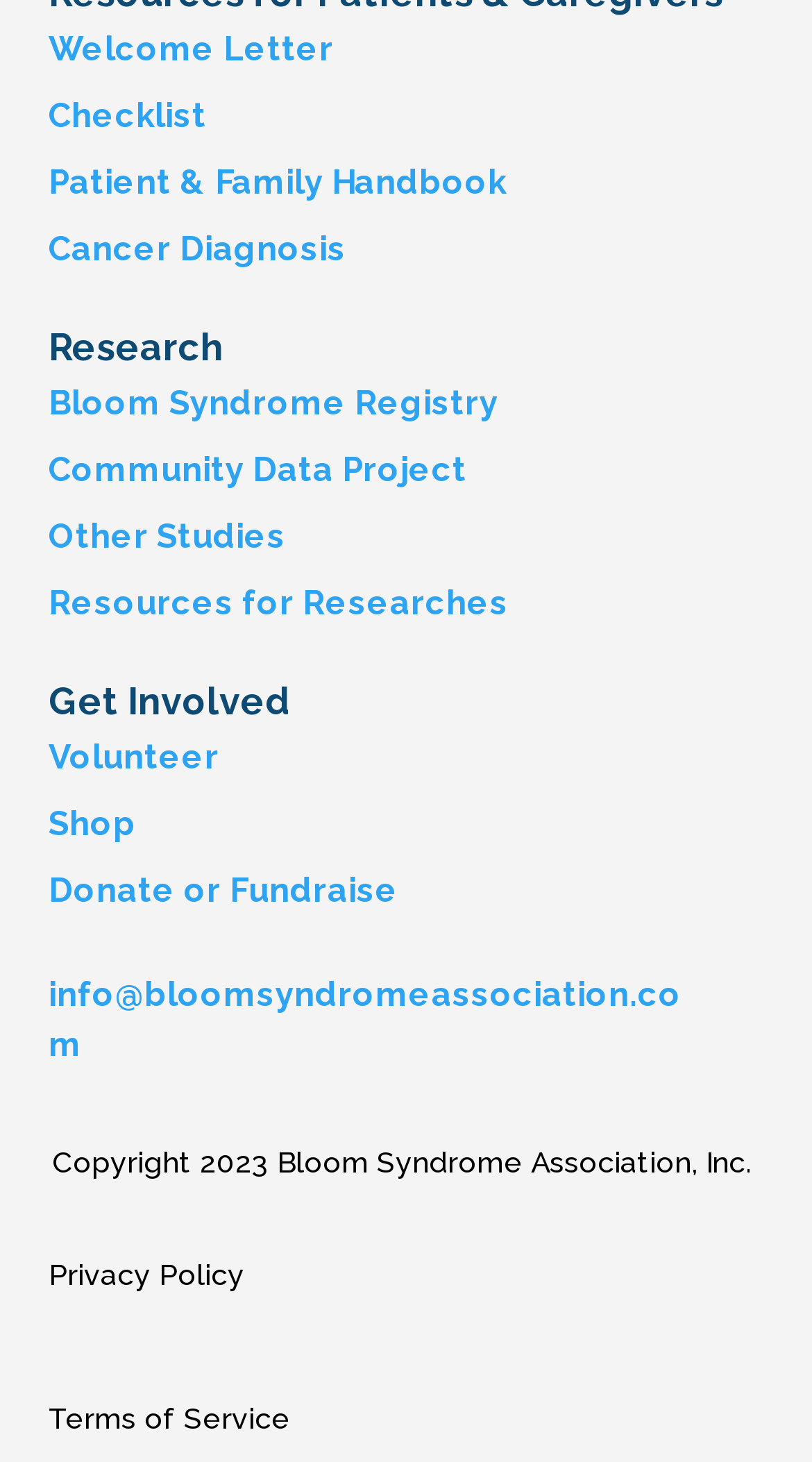How many headings are on the webpage?
From the image, respond with a single word or phrase.

2